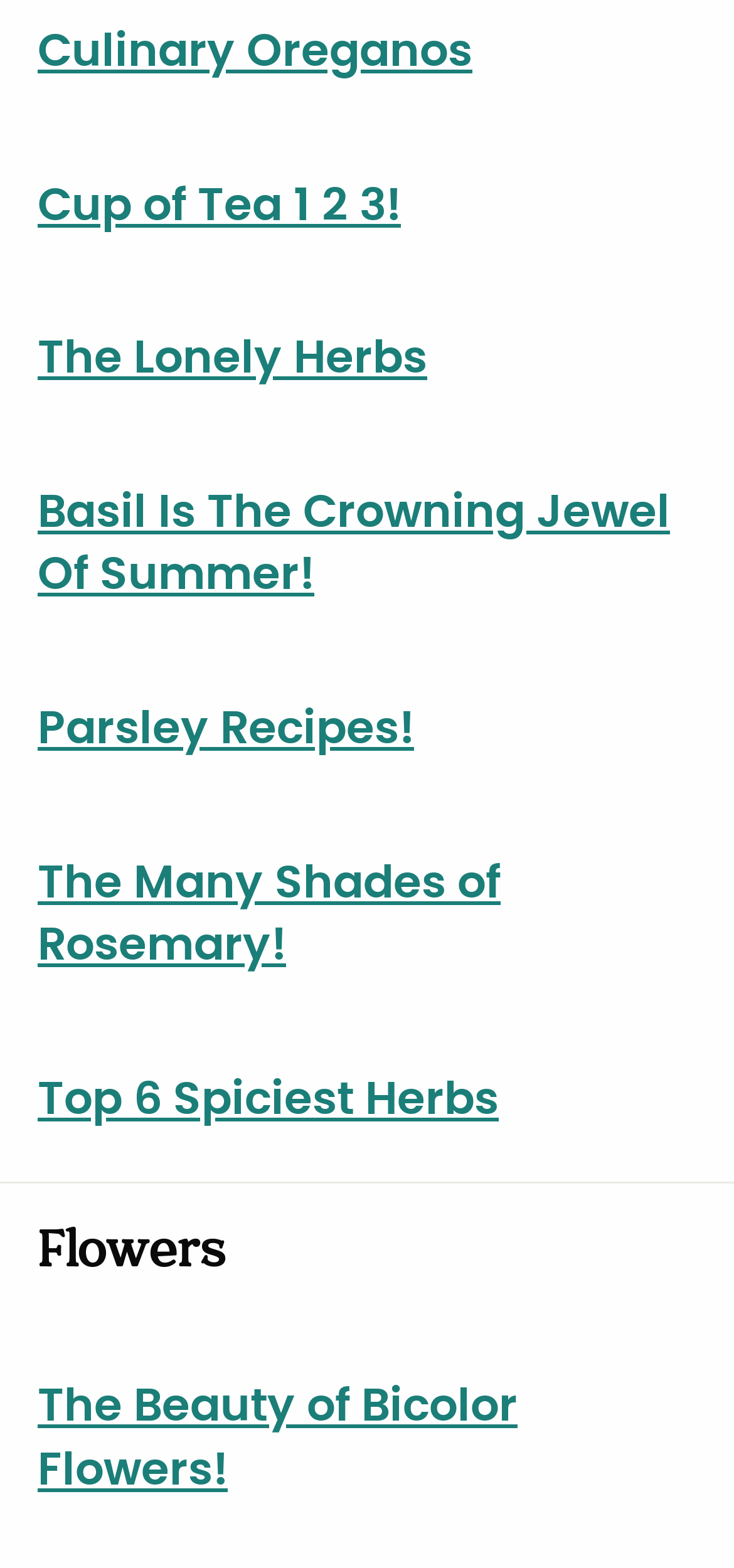Can you identify the bounding box coordinates of the clickable region needed to carry out this instruction: 'click on Culinary Oreganos'? The coordinates should be four float numbers within the range of 0 to 1, stated as [left, top, right, bottom].

[0.051, 0.014, 0.949, 0.055]